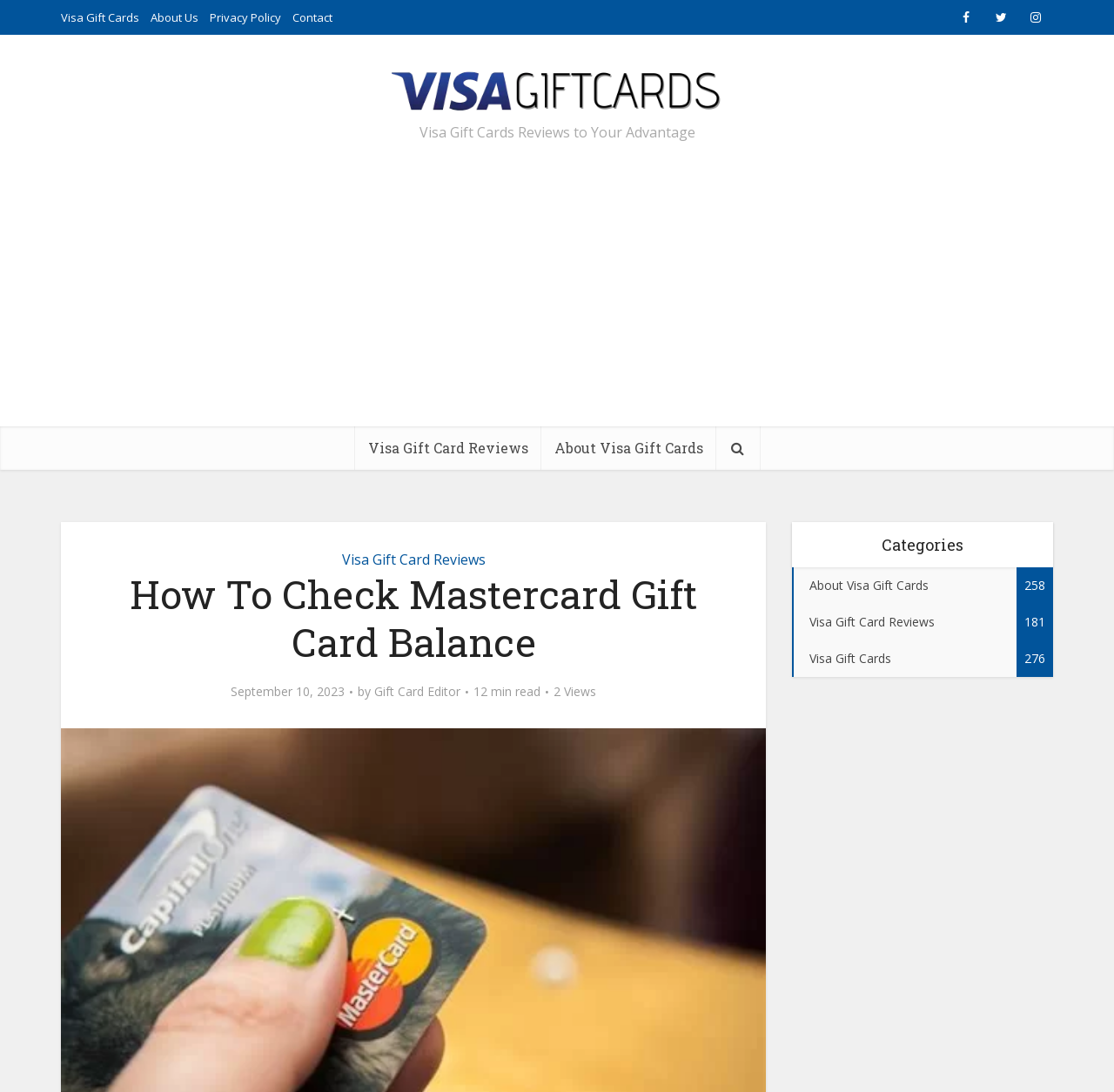Answer succinctly with a single word or phrase:
How many minutes does it take to read the article?

12 min